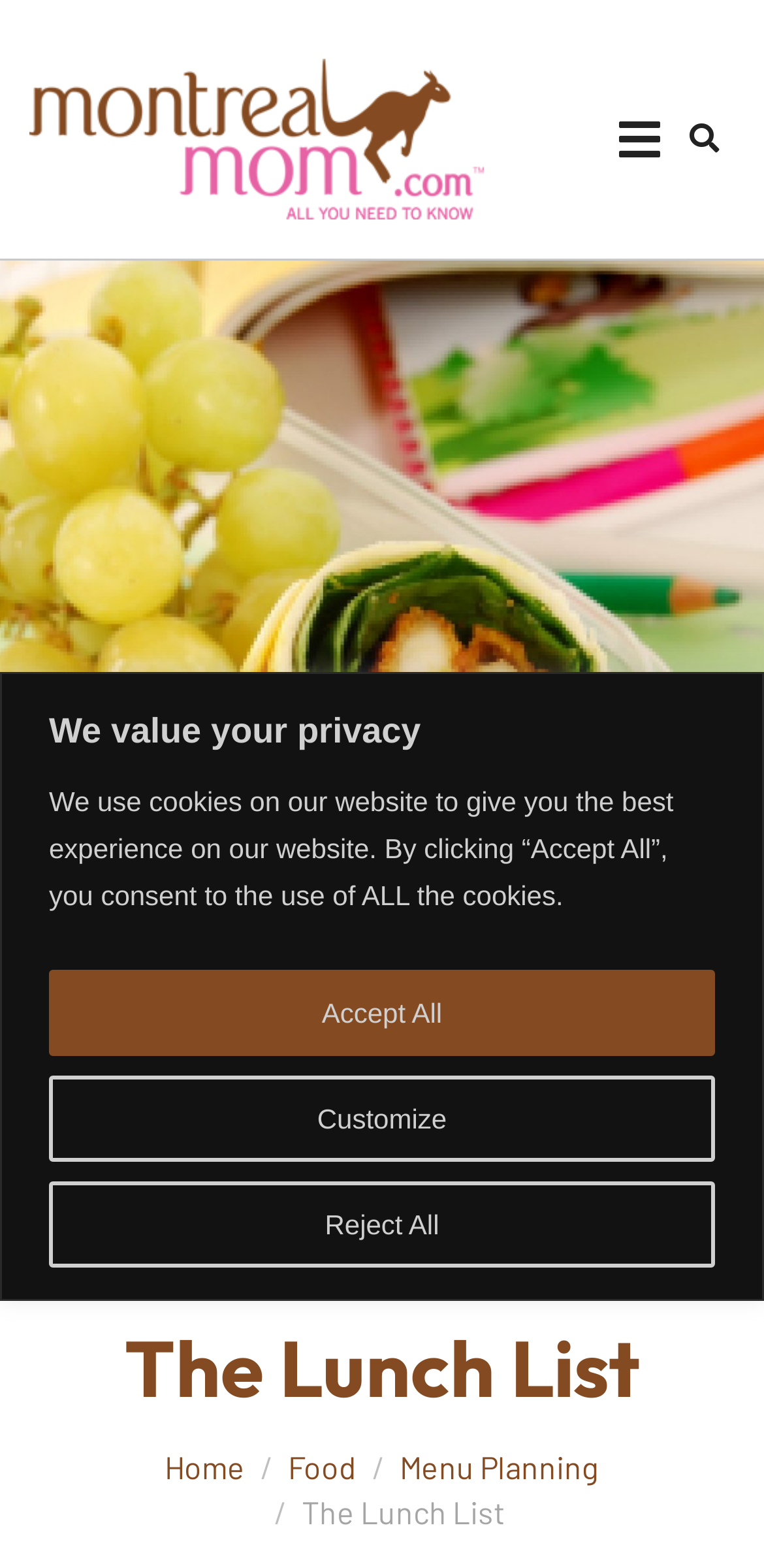Based on the image, please elaborate on the answer to the following question:
What is the main topic of the webpage?

Based on the webpage's content, including the image of a chicken wrap sandwich and the text 'The Lunch List', it can be inferred that the main topic of the webpage is lunch.